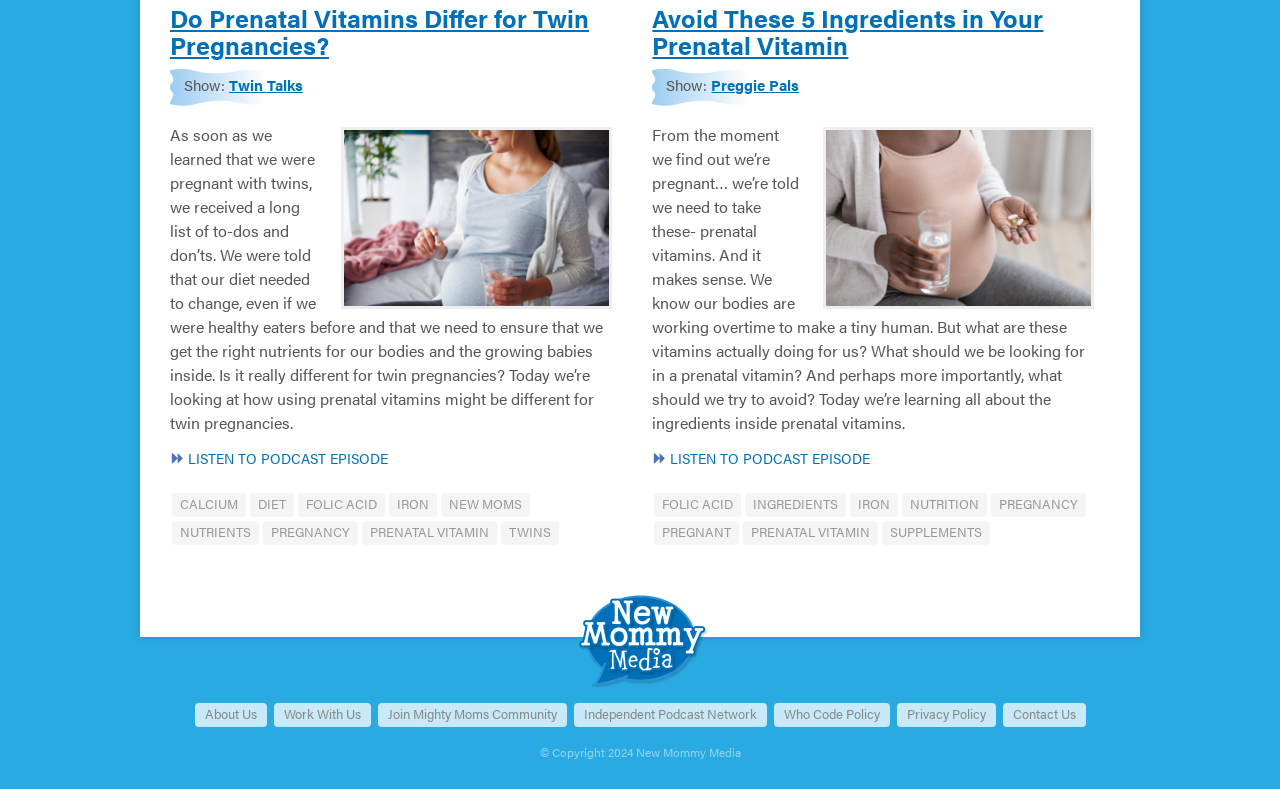Determine the bounding box coordinates for the UI element matching this description: "prenatal vitamin".

[0.283, 0.66, 0.388, 0.691]